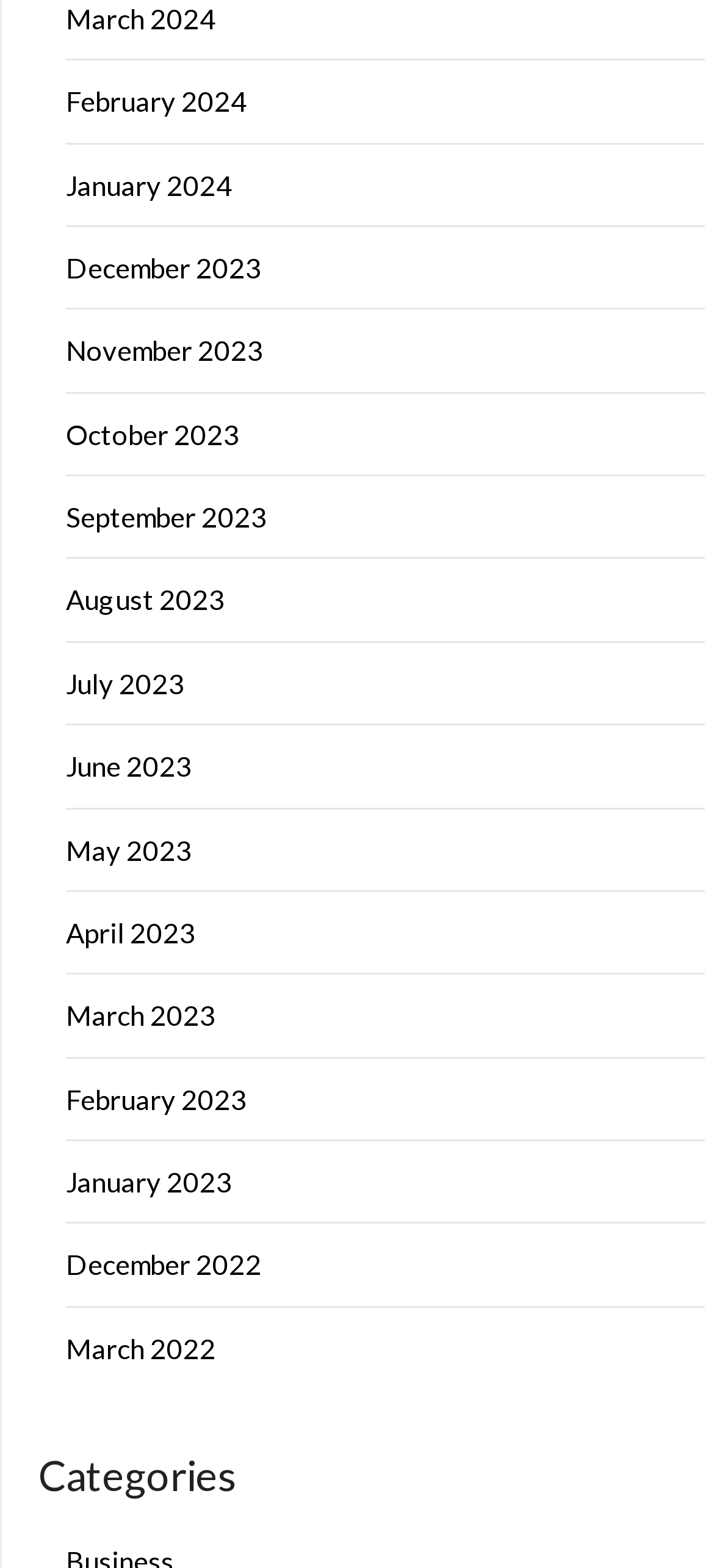Locate the UI element described as follows: "July 2023". Return the bounding box coordinates as four float numbers between 0 and 1 in the order [left, top, right, bottom].

[0.092, 0.425, 0.259, 0.446]